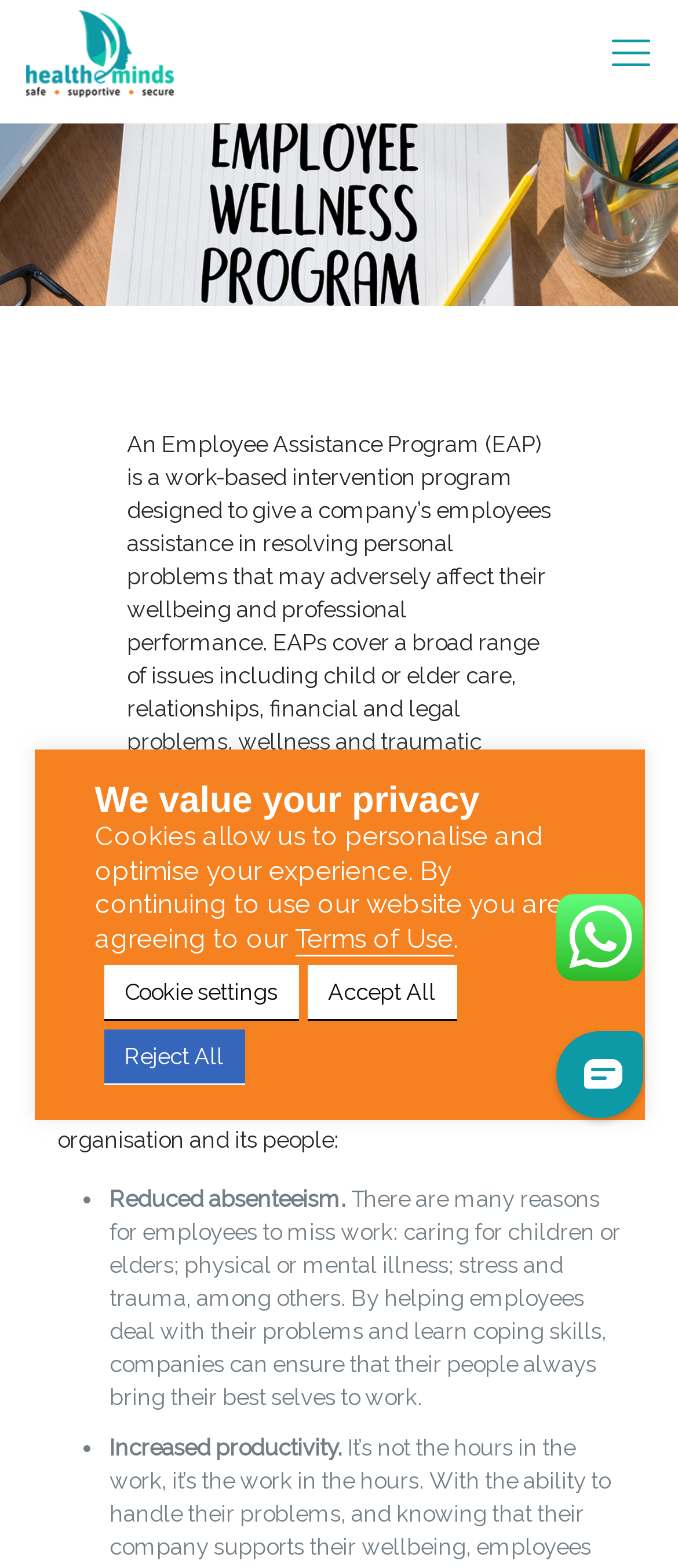Describe every aspect of the webpage comprehensively.

The webpage is about HealtheMinds, an Employee Assistance Program (EAP) that treats various personal and professional issues. At the top left corner, there is a Healtheminds logo. On the top right corner, there is a hamburger menu icon.

Below the logo, there is a heading that introduces EAPs as work-based intervention programs designed to help employees resolve personal problems that may affect their wellbeing and professional performance. This is followed by a paragraph of text that explains the broad range of issues covered by EAPs.

Further down, there is a heading that asks "Why Does My Organisation Need an EAP?" followed by a paragraph of text that explains the benefits of EAPs for both organizations and employees. This is followed by a list of benefits, including reduced absenteeism and increased productivity, with detailed explanations for each point.

At the bottom of the page, there is a section about privacy, with a heading "We value your privacy" and a paragraph of text that explains the use of cookies to personalize and optimize the user experience. There are also links to the Terms of Use and buttons to manage cookie settings.

On the right side of the page, there is an image and two iframes that appear to be chat windows.